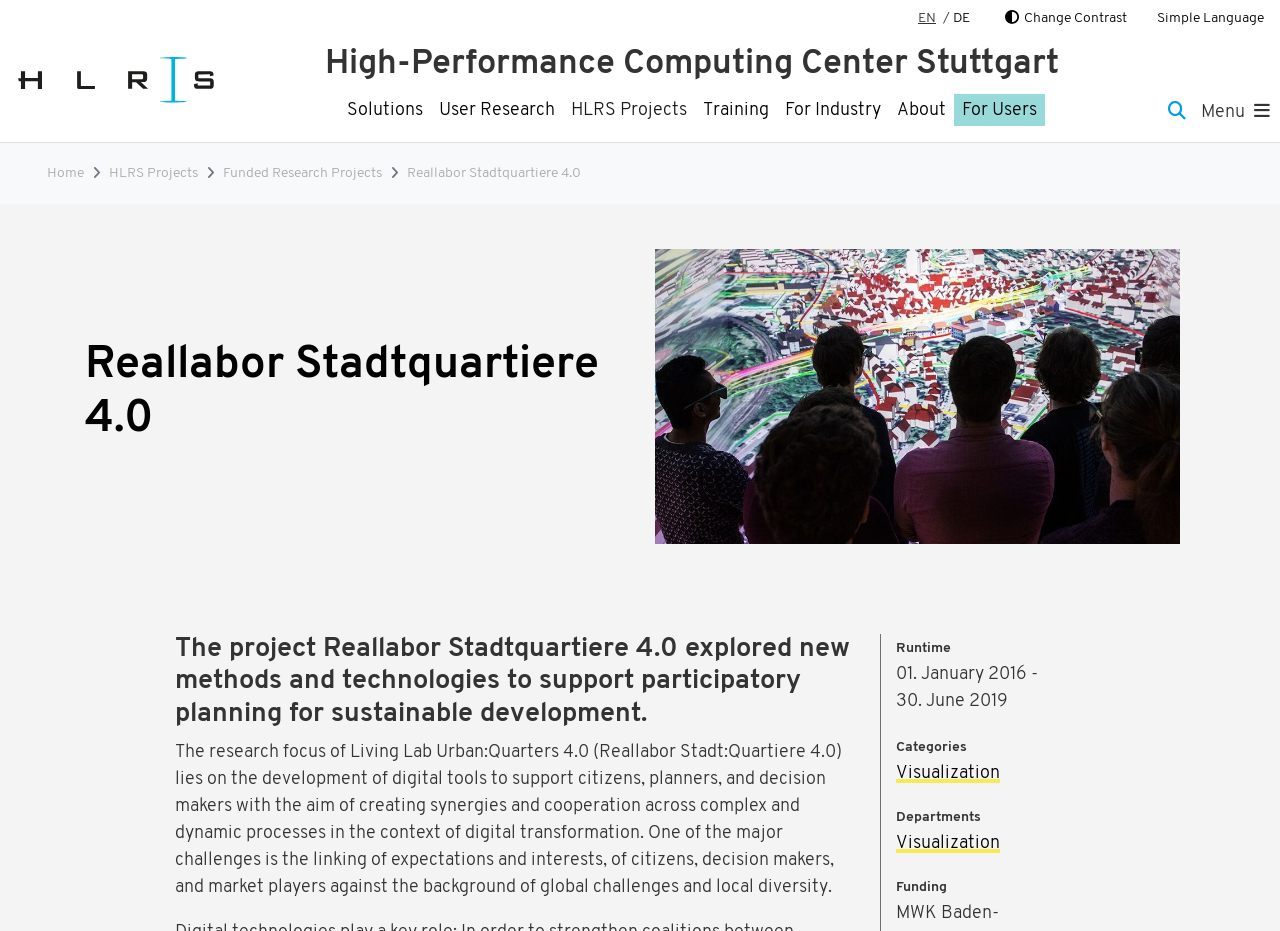Indicate the bounding box coordinates of the element that needs to be clicked to satisfy the following instruction: "View the Visualization category". The coordinates should be four float numbers between 0 and 1, i.e., [left, top, right, bottom].

[0.7, 0.821, 0.781, 0.841]